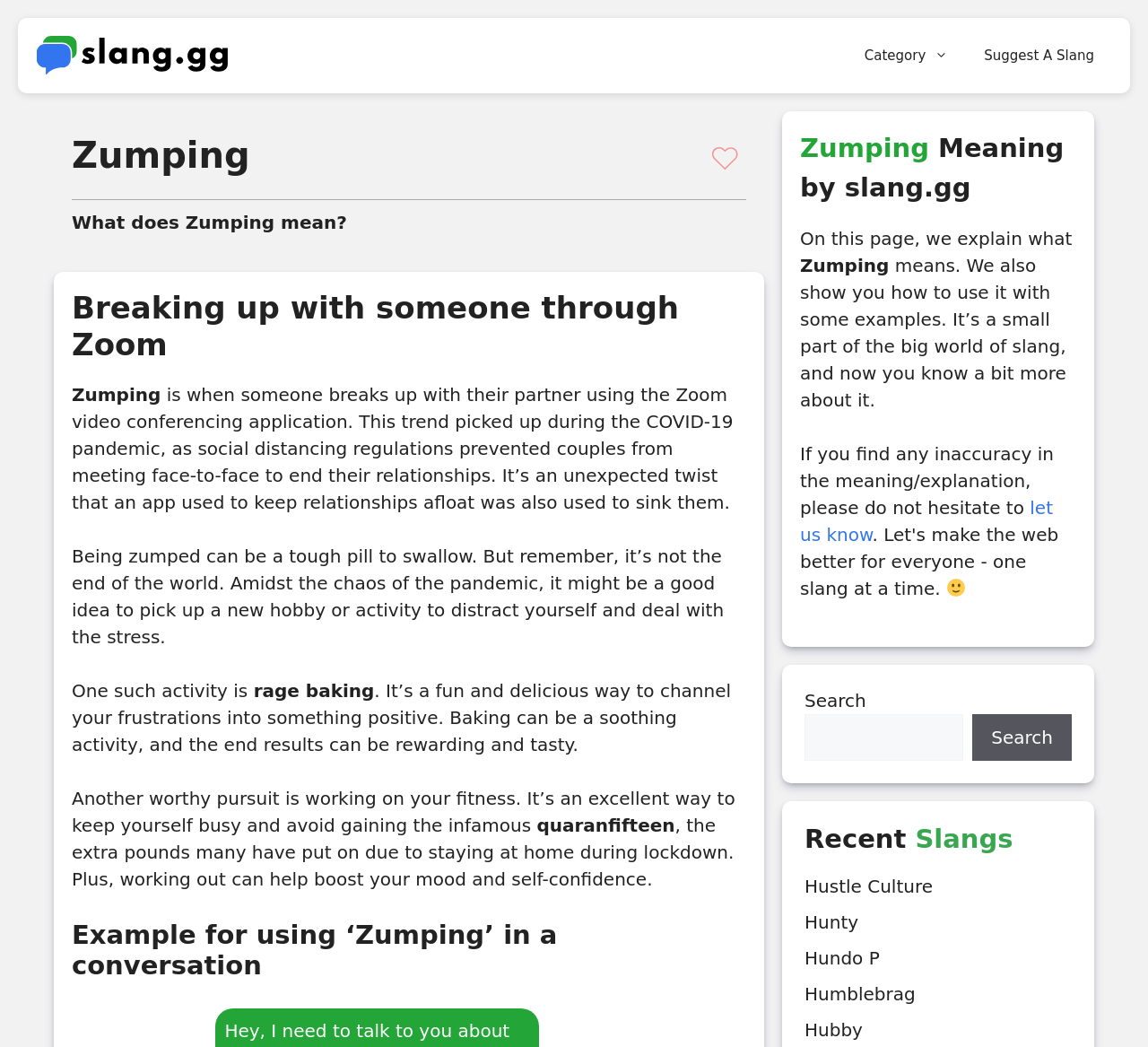Find the bounding box coordinates for the UI element that matches this description: "Awards & Grants".

None